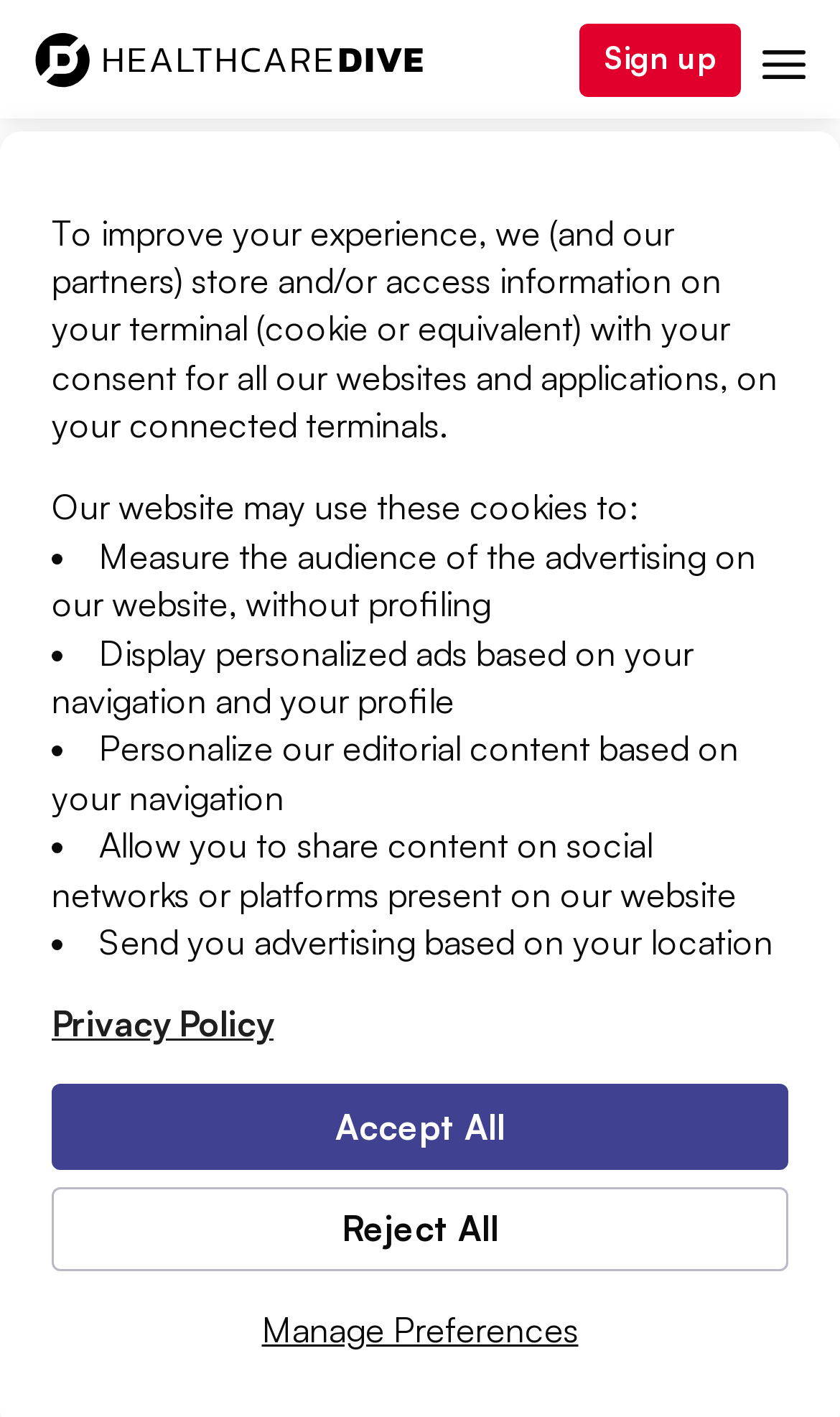How many social media sharing options are available?
Using the image as a reference, give a one-word or short phrase answer.

4